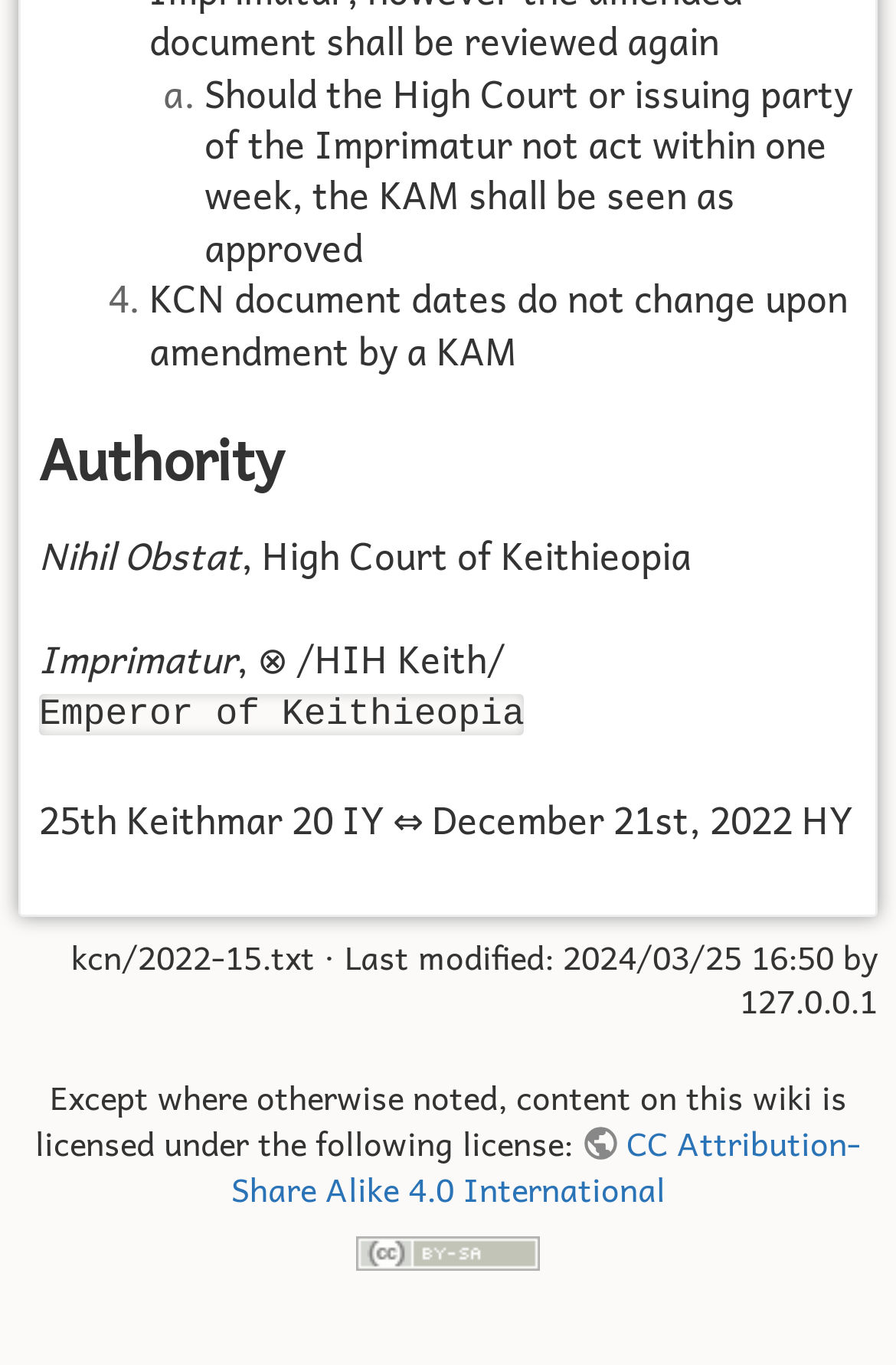What is the IP address mentioned? Refer to the image and provide a one-word or short phrase answer.

127.0.0.1